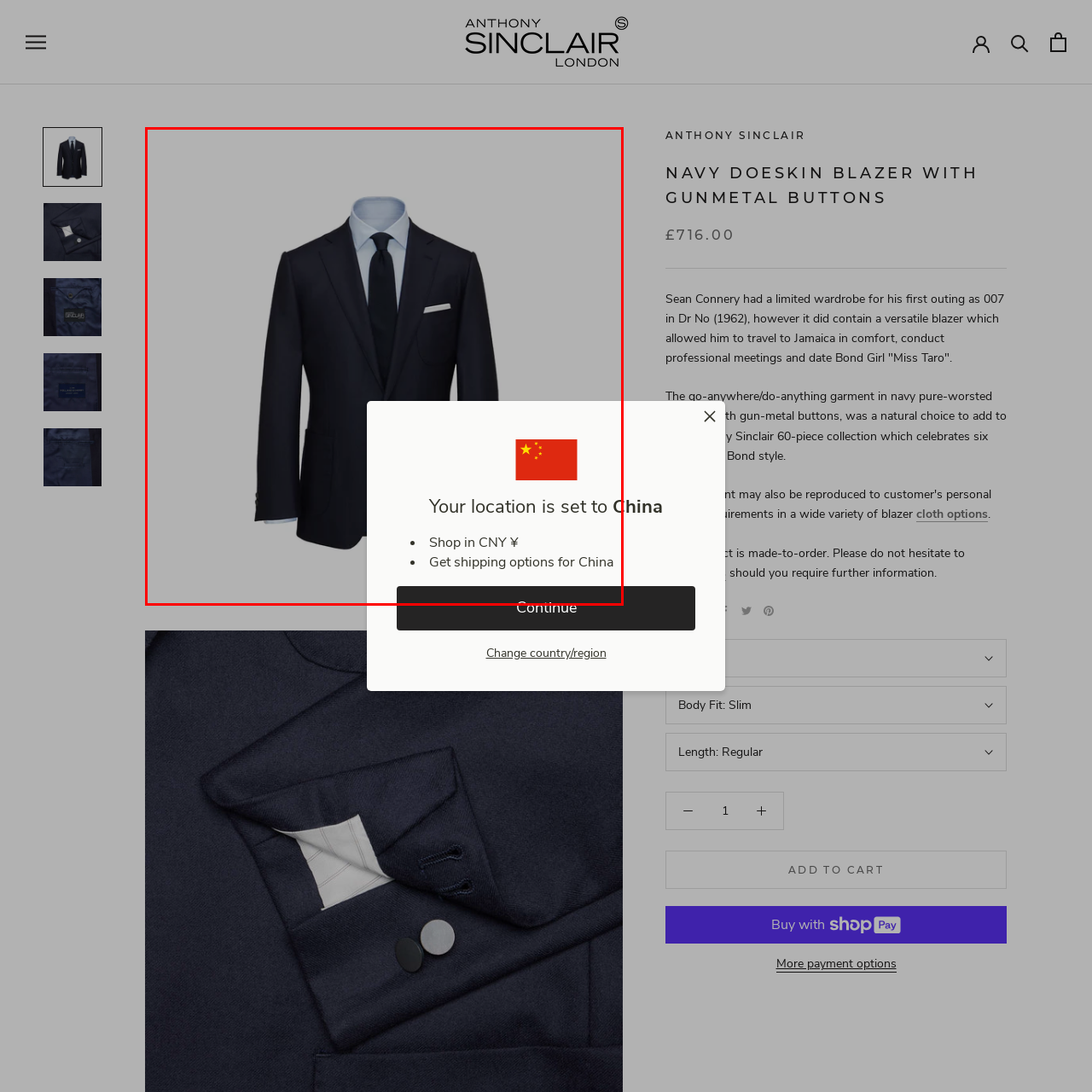Create a thorough description of the image portion outlined in red.

This image features a stylish navy blazer, part of the Anthony Sinclair collection, distinguished by its classic design and craftsmanship. The blazer is tailored for a slim fit and is complemented by gunmetal buttons, exuding sophistication suitable for both formal and casual occasions. Beneath the blazer, a white shirt and black tie are visible, enhancing the ensemble's polished appearance.

In the foreground, a notification indicates that the user's location is set to China, allowing them to shop in Chinese Yuan (CNY ¥) and explore shipping options specific to their region. This functionality highlights the website's convenience for customers in China, inviting them to engage with the collection seamlessly. The overall aesthetic captures a blend of elegance and modernity, appealing to fashion-conscious consumers looking for premium men's attire.